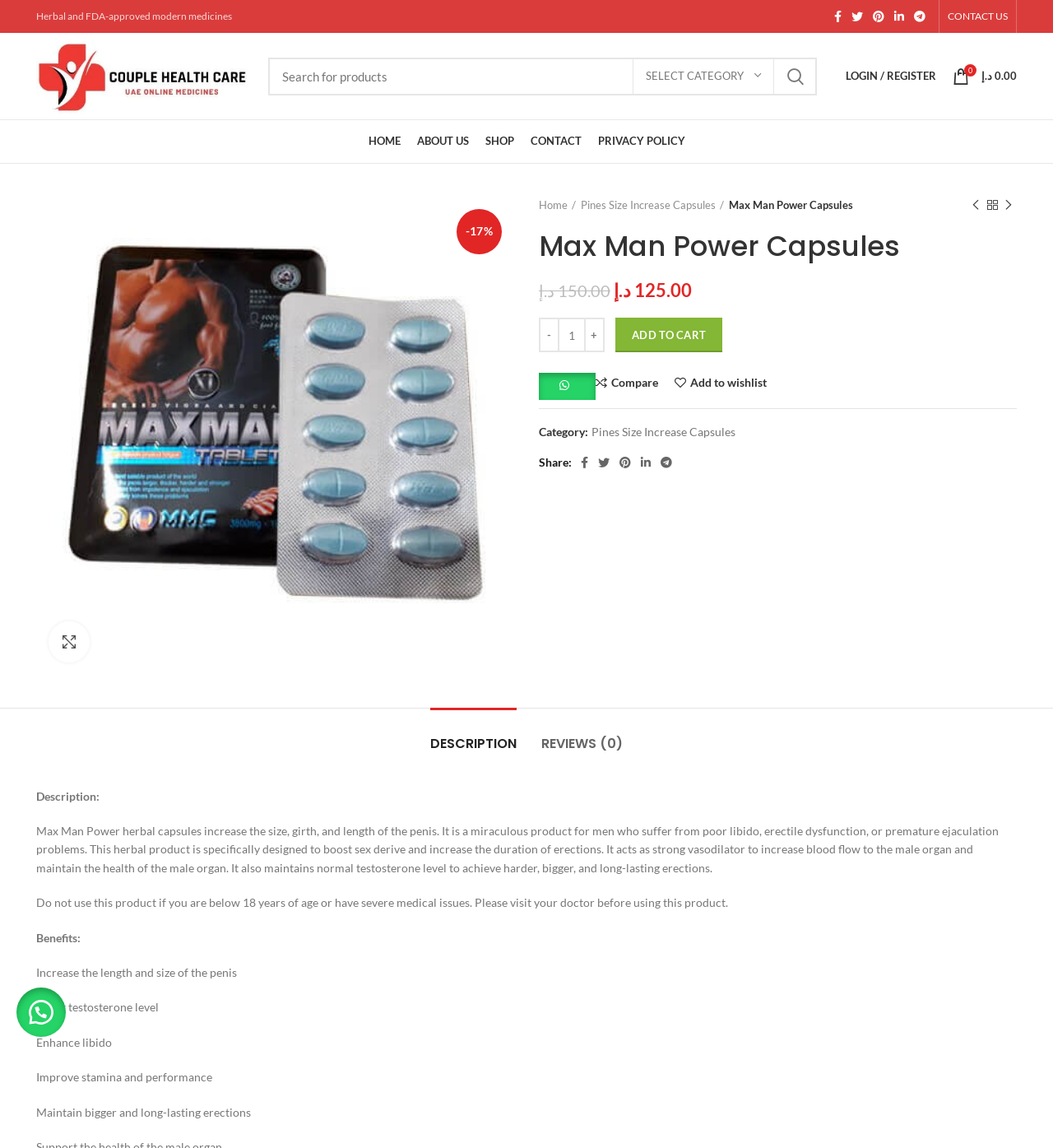Respond to the following question with a brief word or phrase:
What is the name of the product?

Max Man Power Capsules